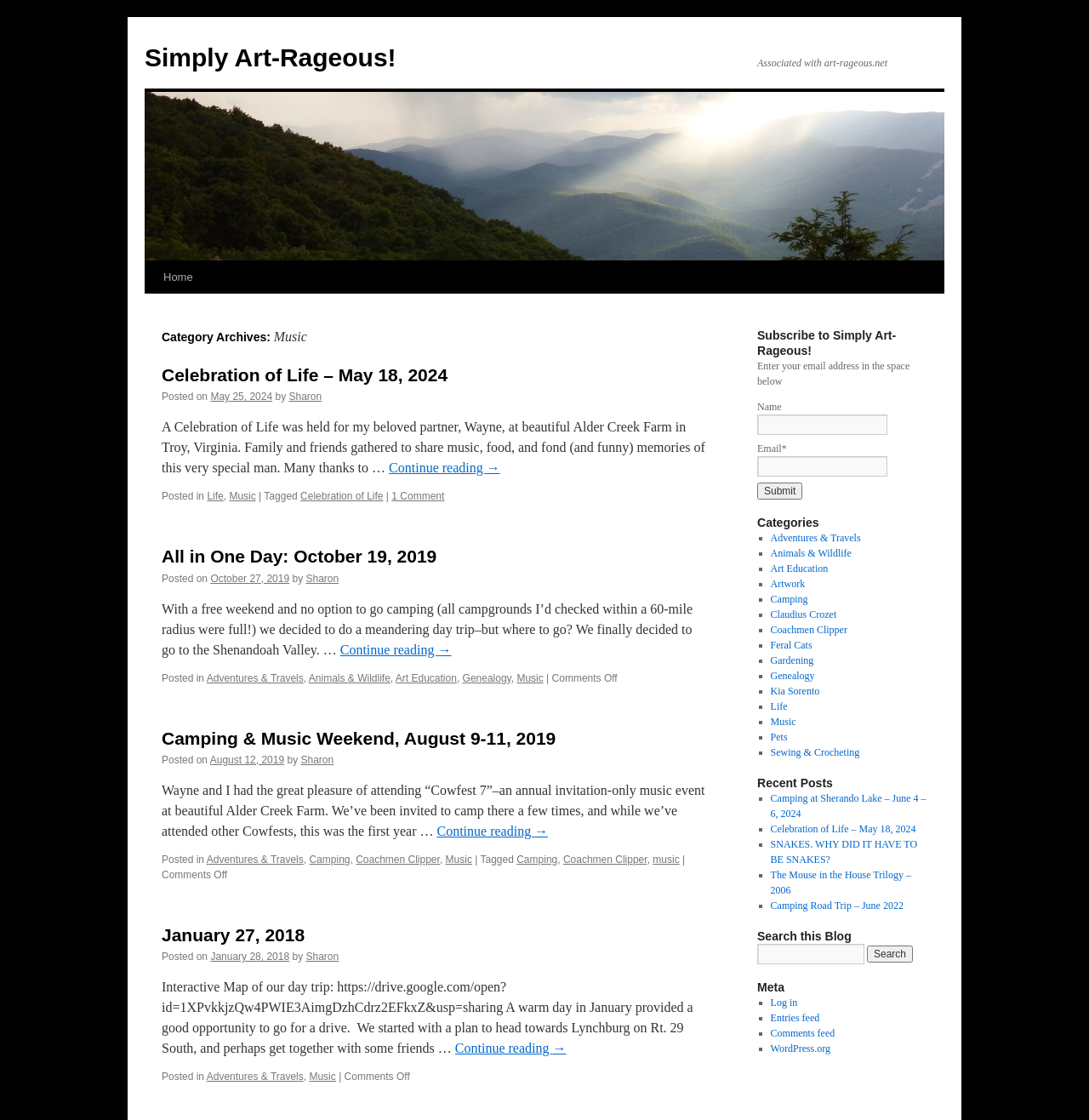Provide the bounding box coordinates of the section that needs to be clicked to accomplish the following instruction: "Go to the 'Home' page."

[0.142, 0.233, 0.185, 0.262]